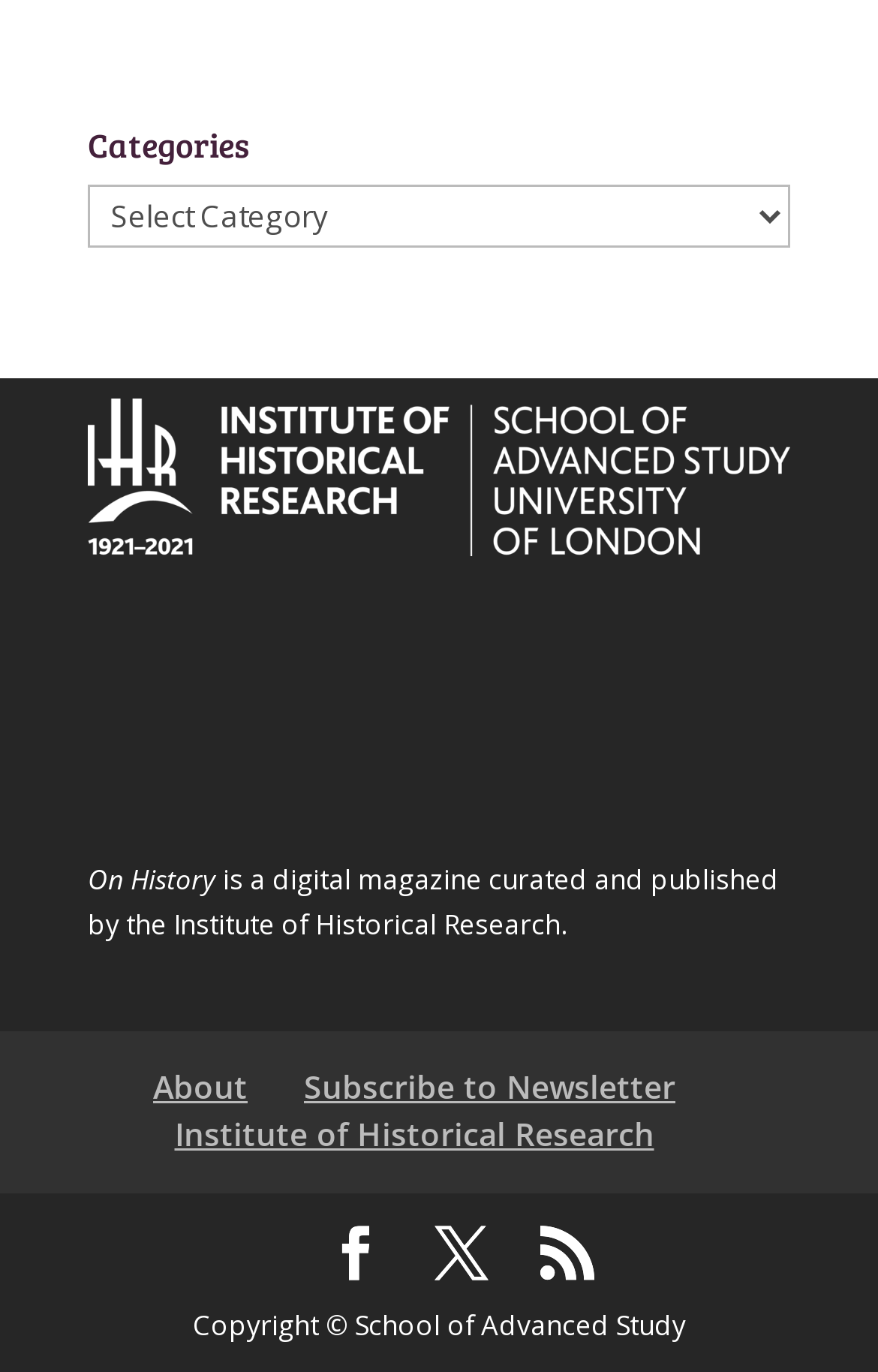How many links are there in the categories section?
Answer with a single word or phrase, using the screenshot for reference.

1